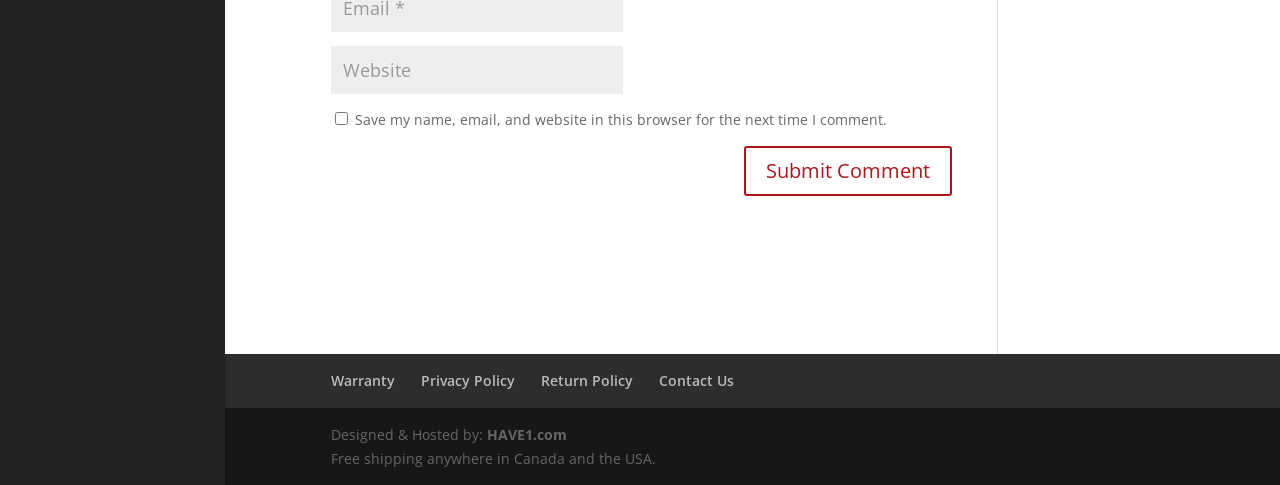Please find the bounding box coordinates (top-left x, top-left y, bottom-right x, bottom-right y) in the screenshot for the UI element described as follows: 2022 年 10 月

None